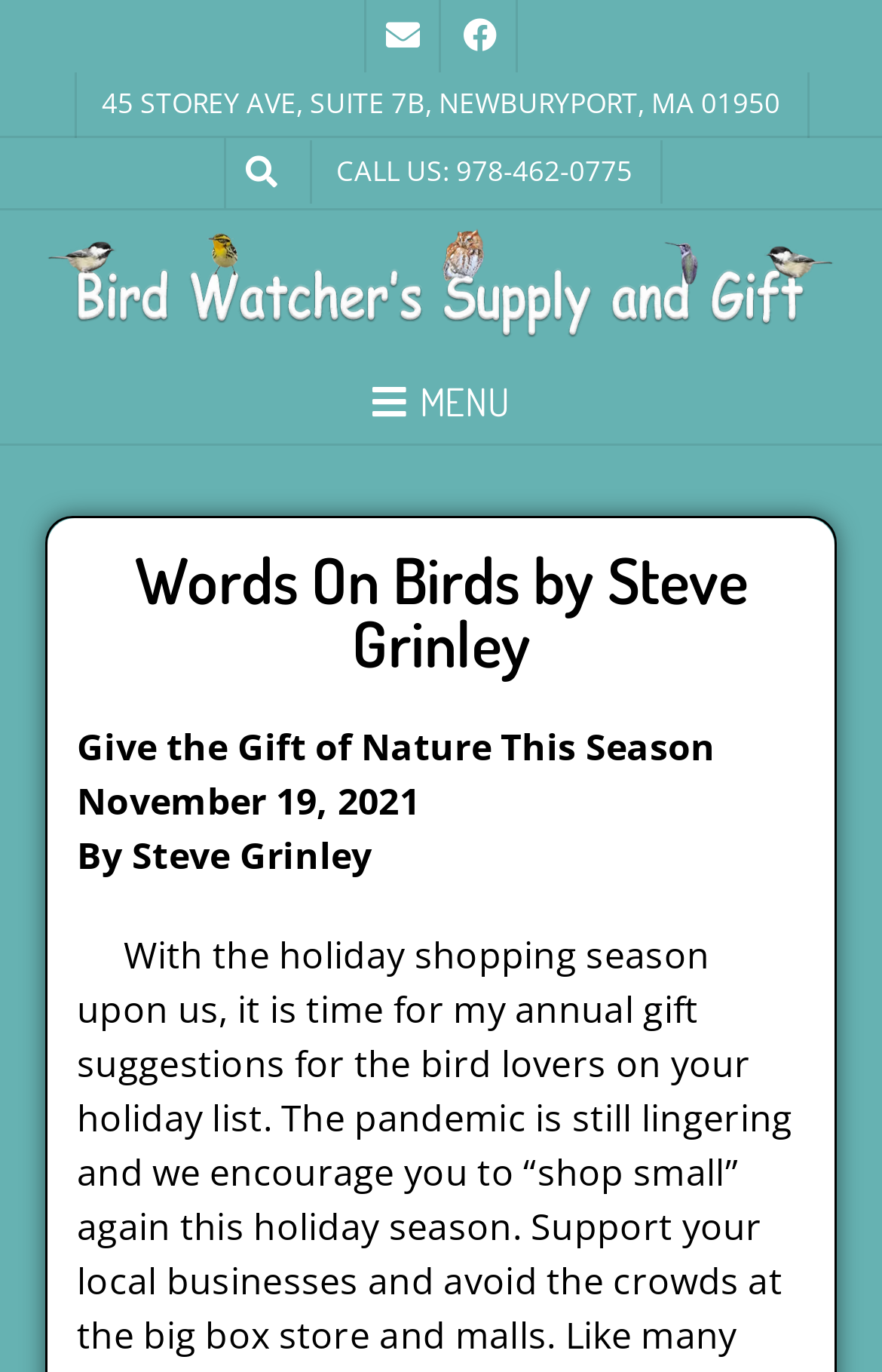What is the date of the latest article?
Look at the image and respond with a single word or a short phrase.

November 19, 2021